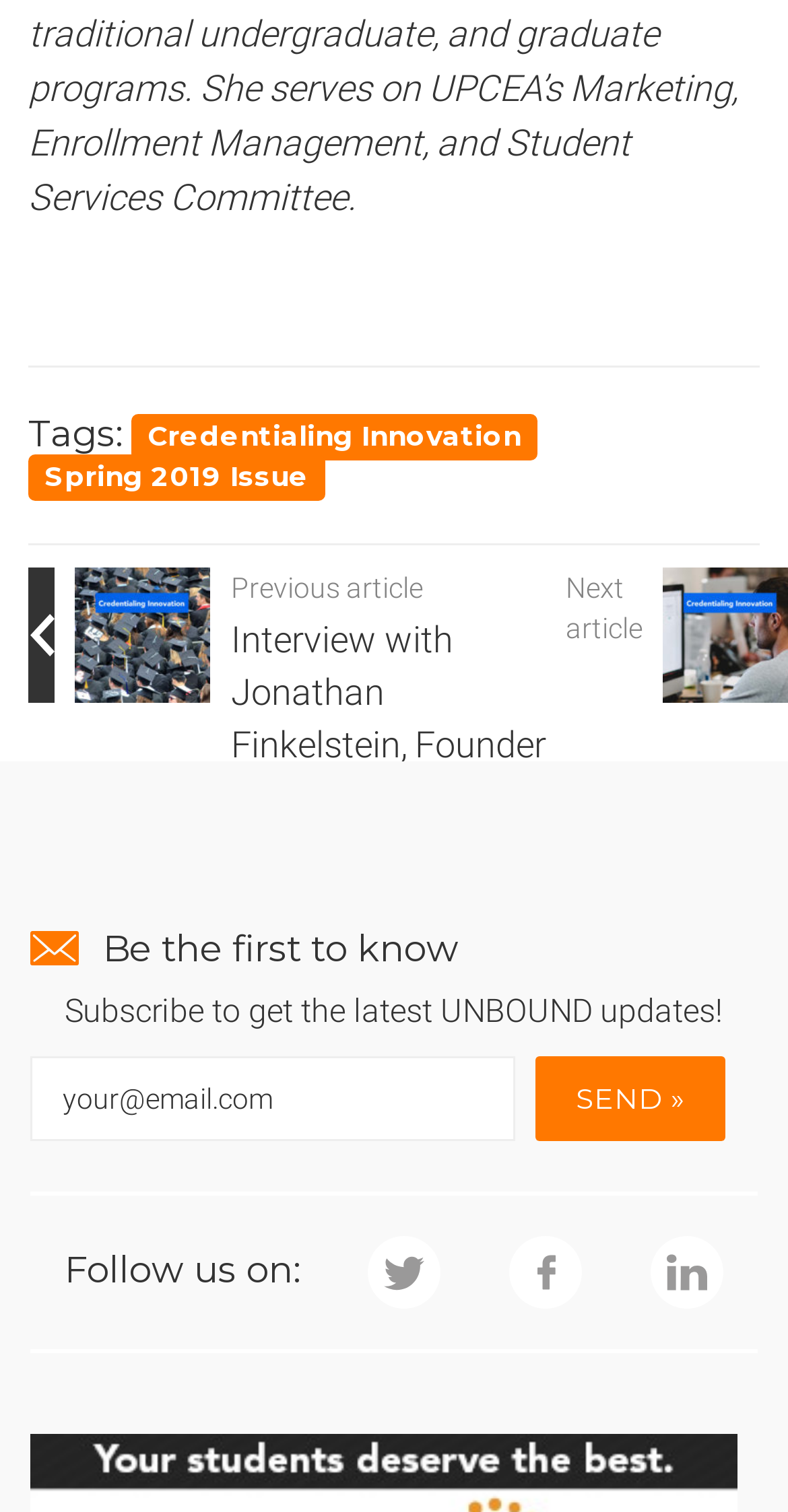Identify the bounding box coordinates of the area that should be clicked in order to complete the given instruction: "Read the next article". The bounding box coordinates should be four float numbers between 0 and 1, i.e., [left, top, right, bottom].

[0.718, 0.375, 0.964, 0.466]